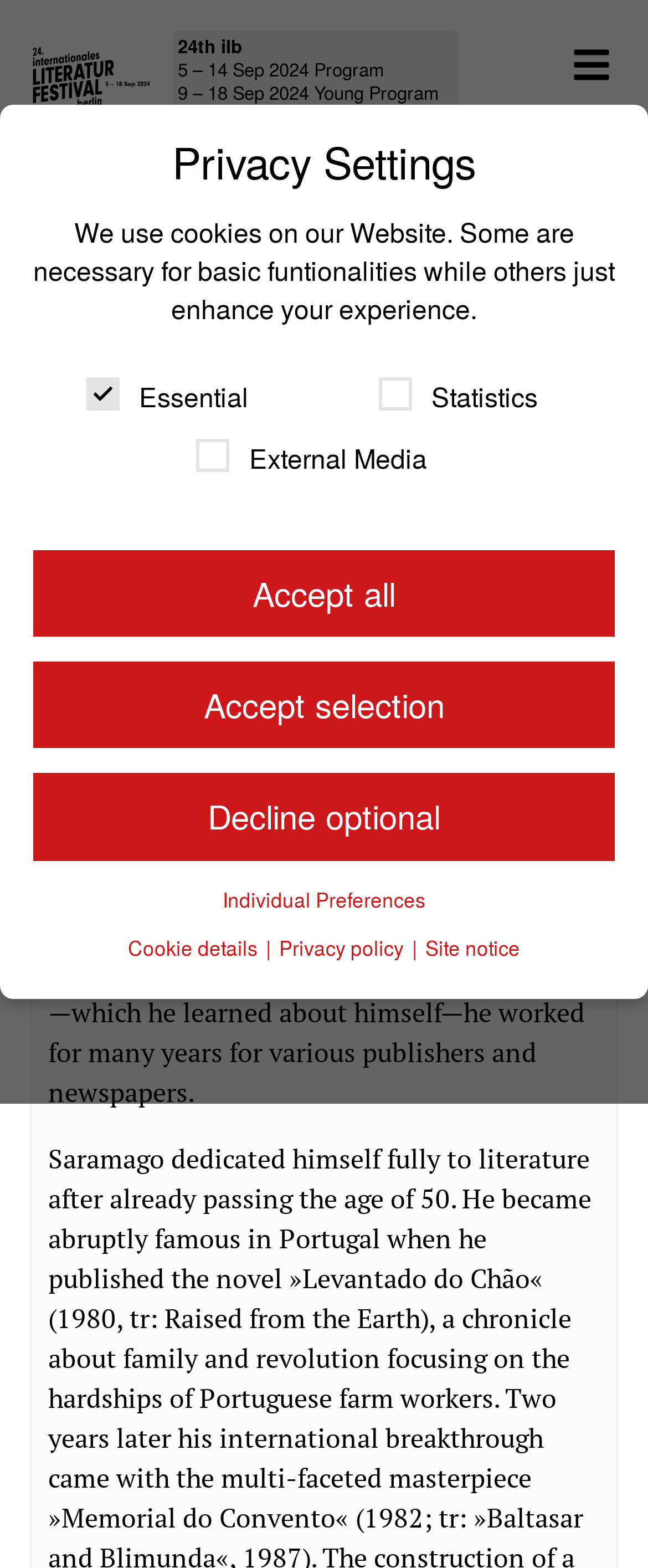Locate the bounding box for the described UI element: "parent_node: External Media name="cookieGroup[]" value="external-media"". Ensure the coordinates are four float numbers between 0 and 1, formatted as [left, top, right, bottom].

[0.659, 0.279, 0.692, 0.293]